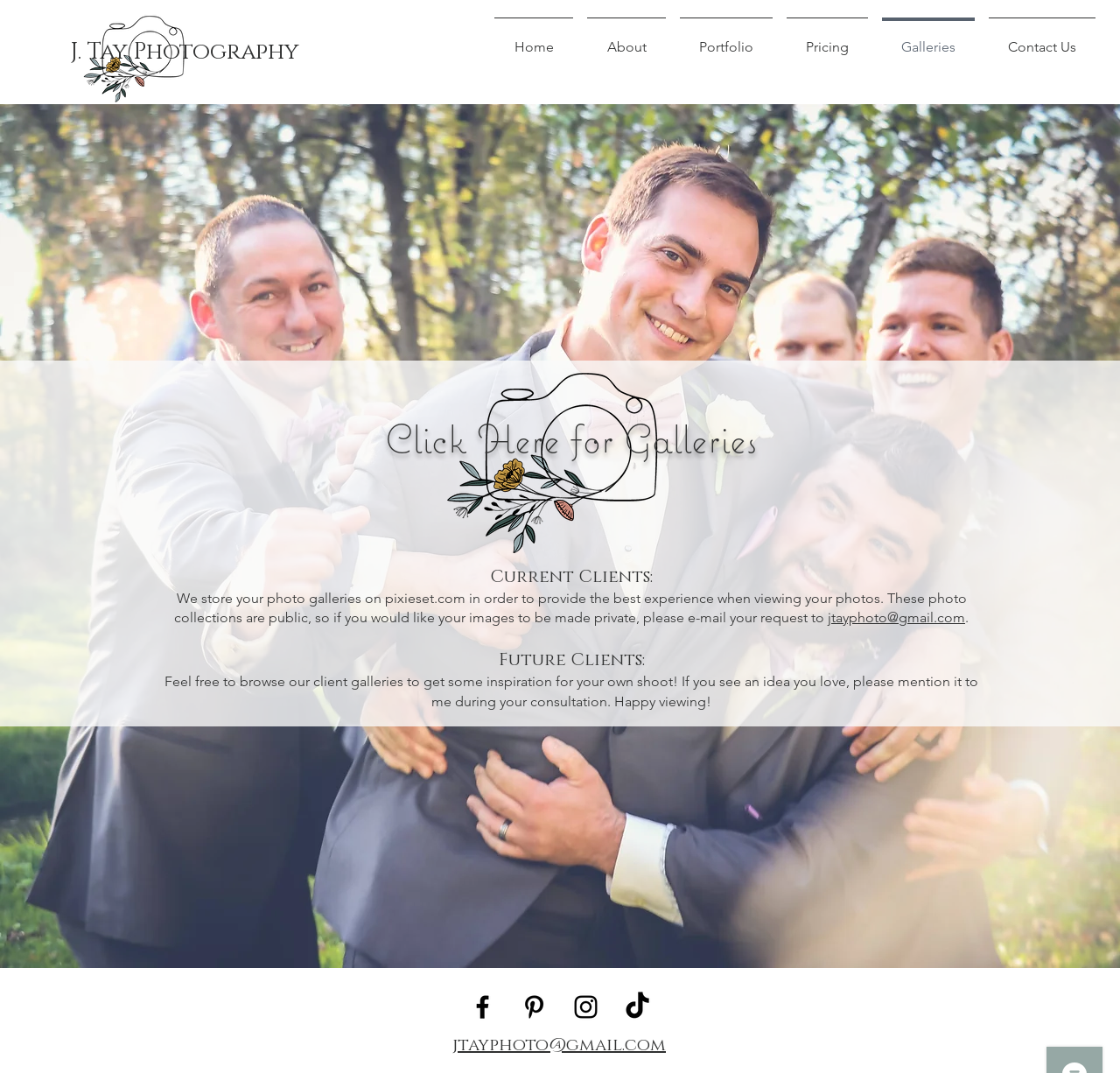How many social media platforms are listed in the Social Bar?
Please give a detailed and elaborate answer to the question based on the image.

The Social Bar lists four social media platforms, which are Facebook, Pinterest, Instagram, and TikTok, each with its corresponding image and link.